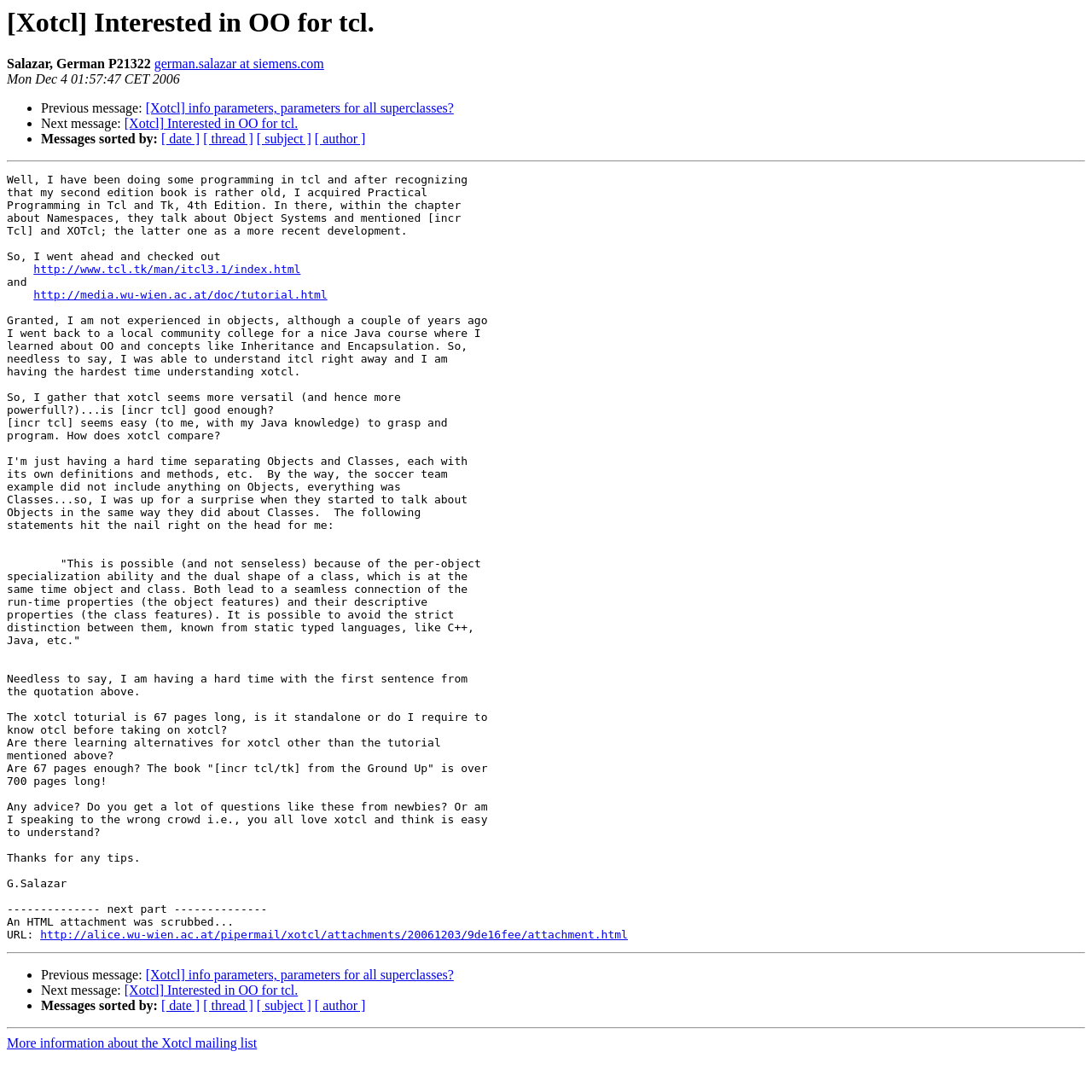Determine the bounding box coordinates of the clickable area required to perform the following instruction: "More information about the Xotcl mailing list". The coordinates should be represented as four float numbers between 0 and 1: [left, top, right, bottom].

[0.006, 0.949, 0.235, 0.962]